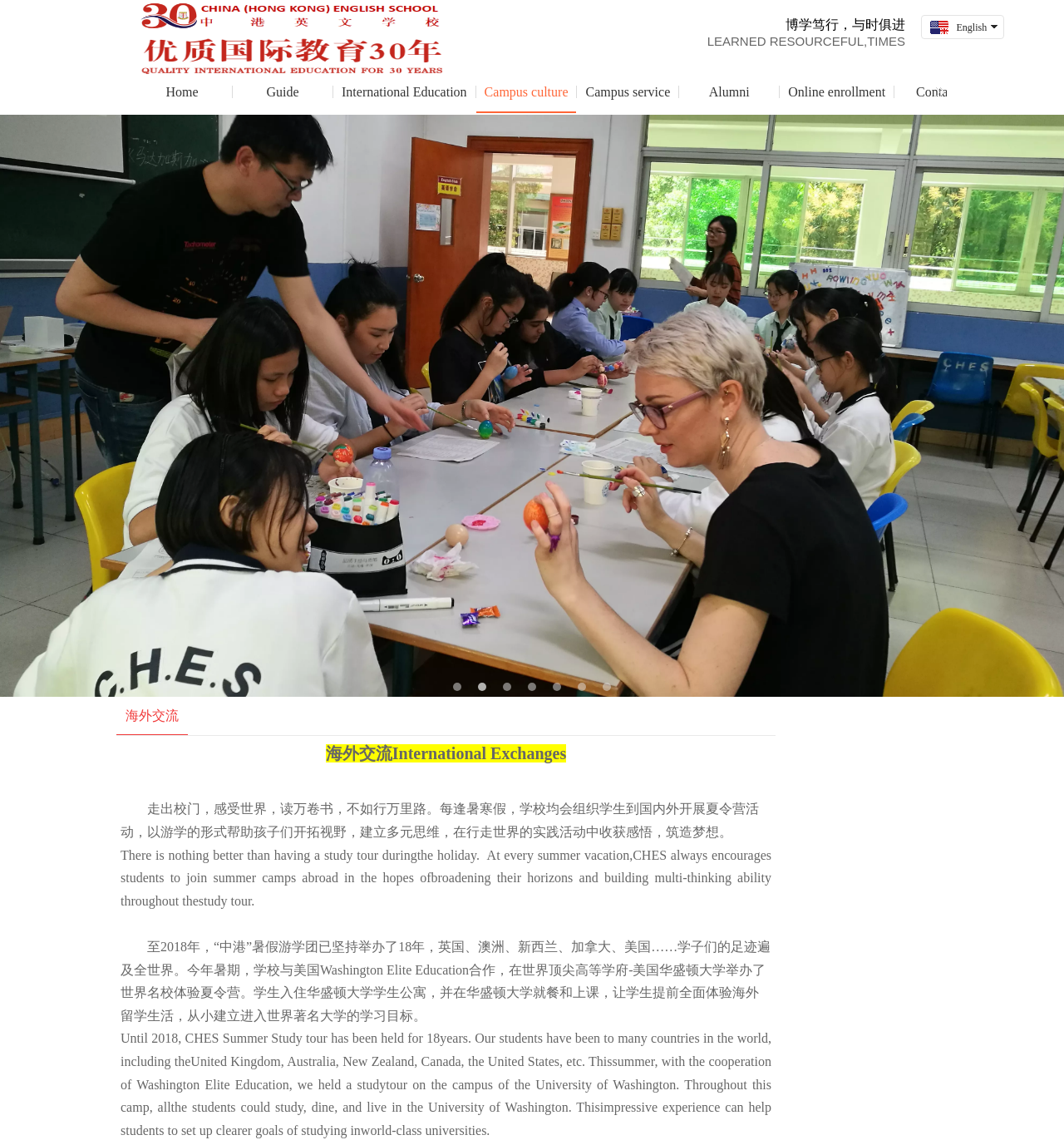Using the provided element description: "The Story of an Hour", identify the bounding box coordinates. The coordinates should be four floats between 0 and 1 in the order [left, top, right, bottom].

None